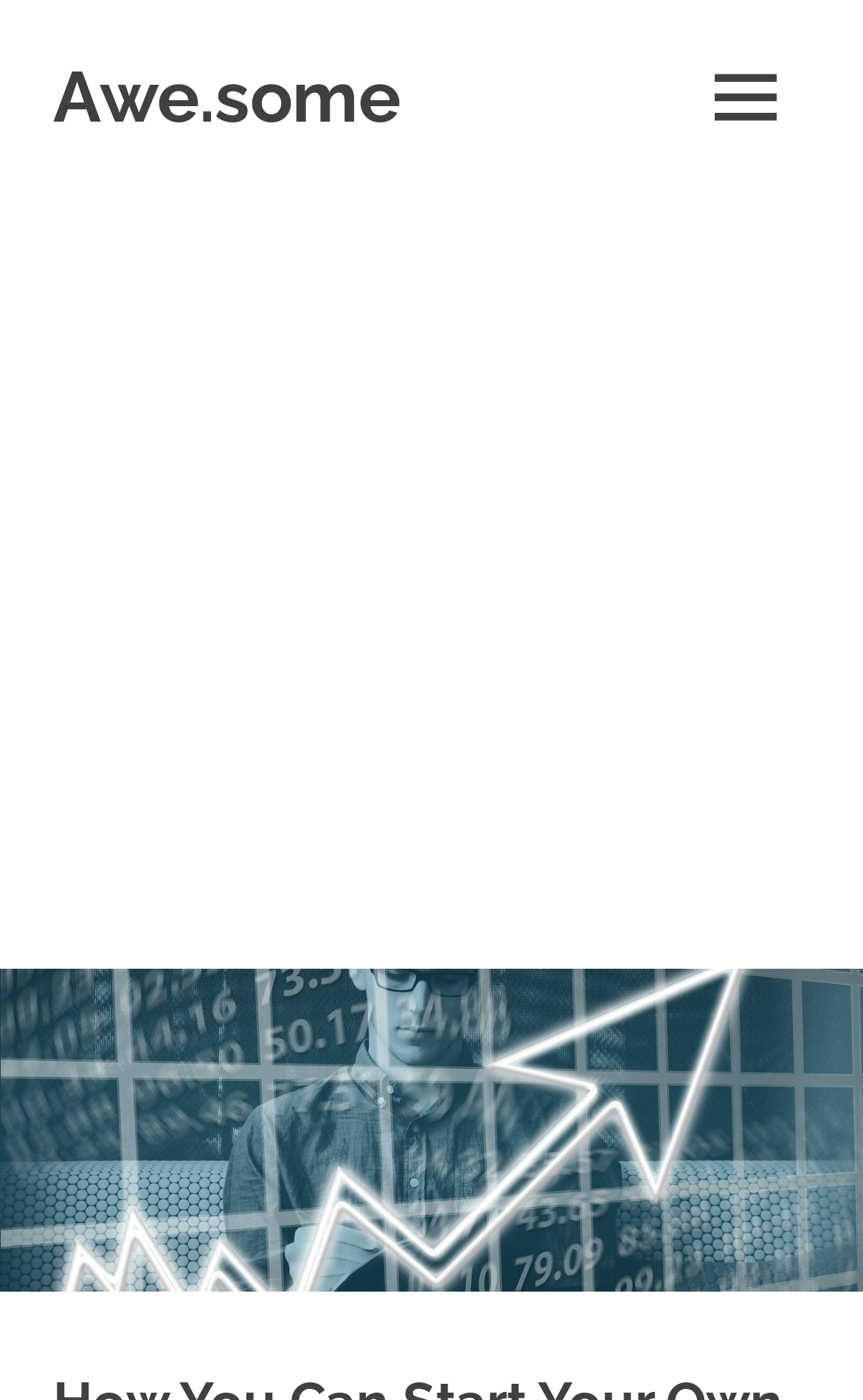Locate the UI element described by Awe.some in the provided webpage screenshot. Return the bounding box coordinates in the format (top-left x, top-left y, bottom-right x, bottom-right y), ensuring all values are between 0 and 1.

[0.062, 0.039, 0.464, 0.098]